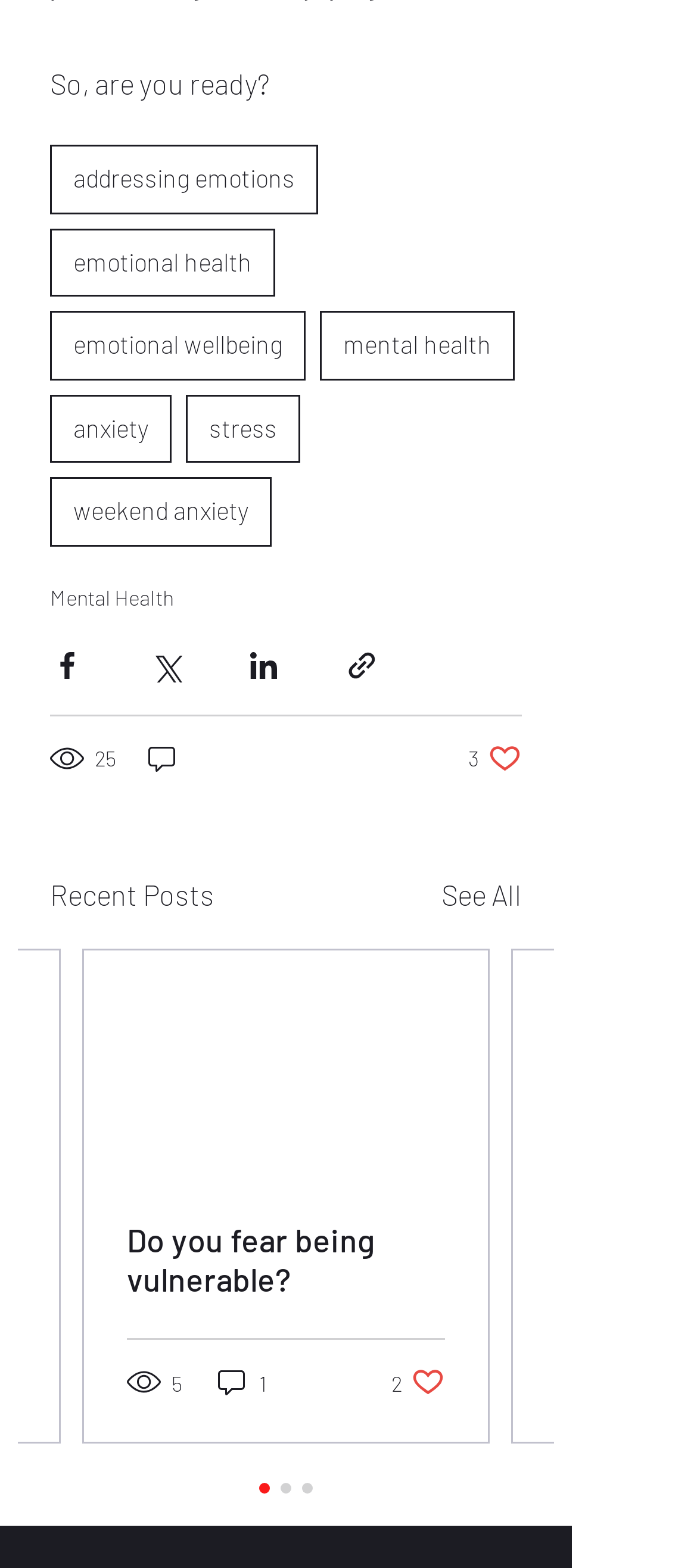Find the bounding box coordinates corresponding to the UI element with the description: "Do you fear being vulnerable?". The coordinates should be formatted as [left, top, right, bottom], with values as floats between 0 and 1.

[0.182, 0.778, 0.638, 0.828]